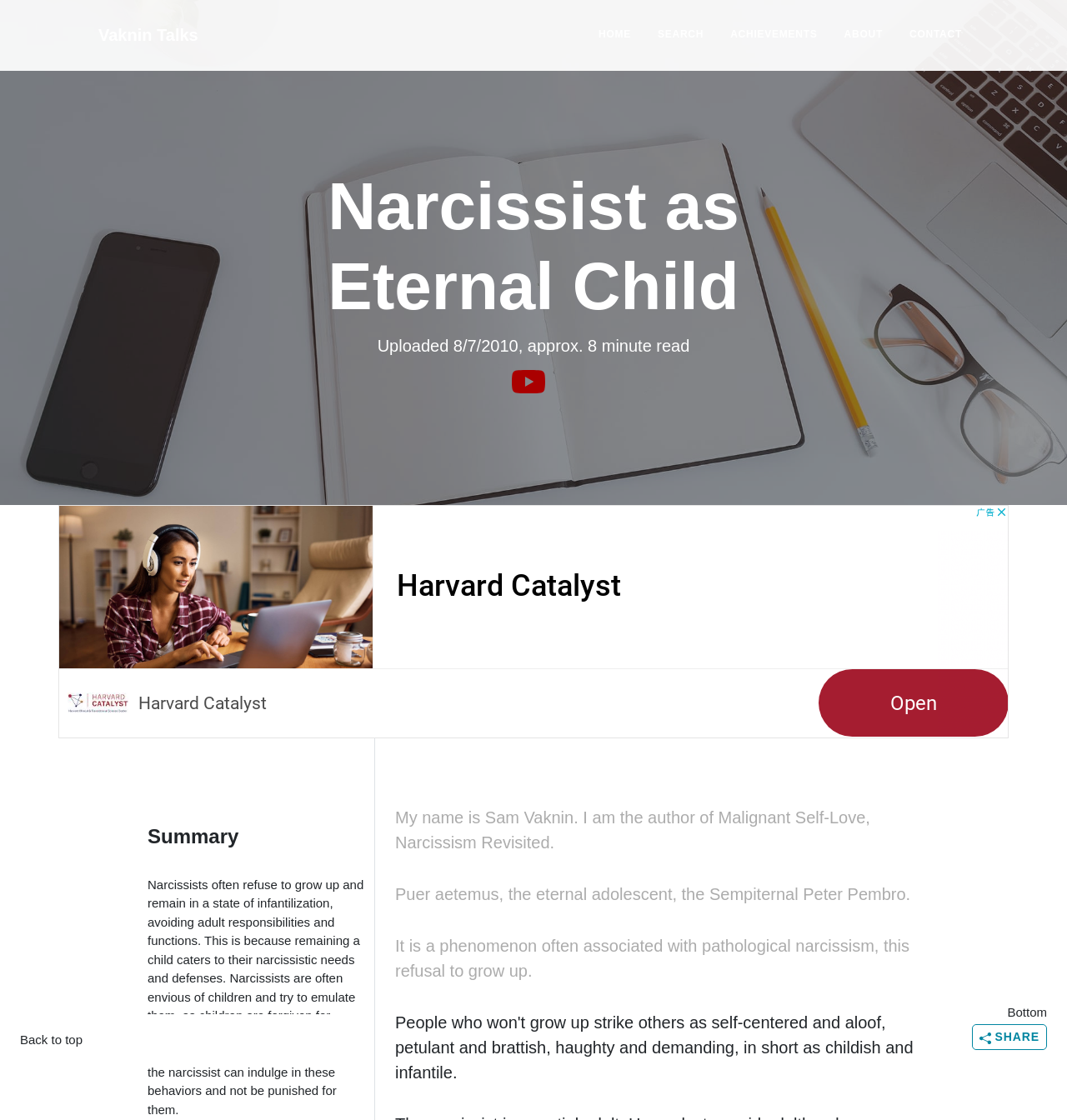Please specify the bounding box coordinates of the clickable section necessary to execute the following command: "Watch the video on YouTube".

[0.48, 0.331, 0.511, 0.348]